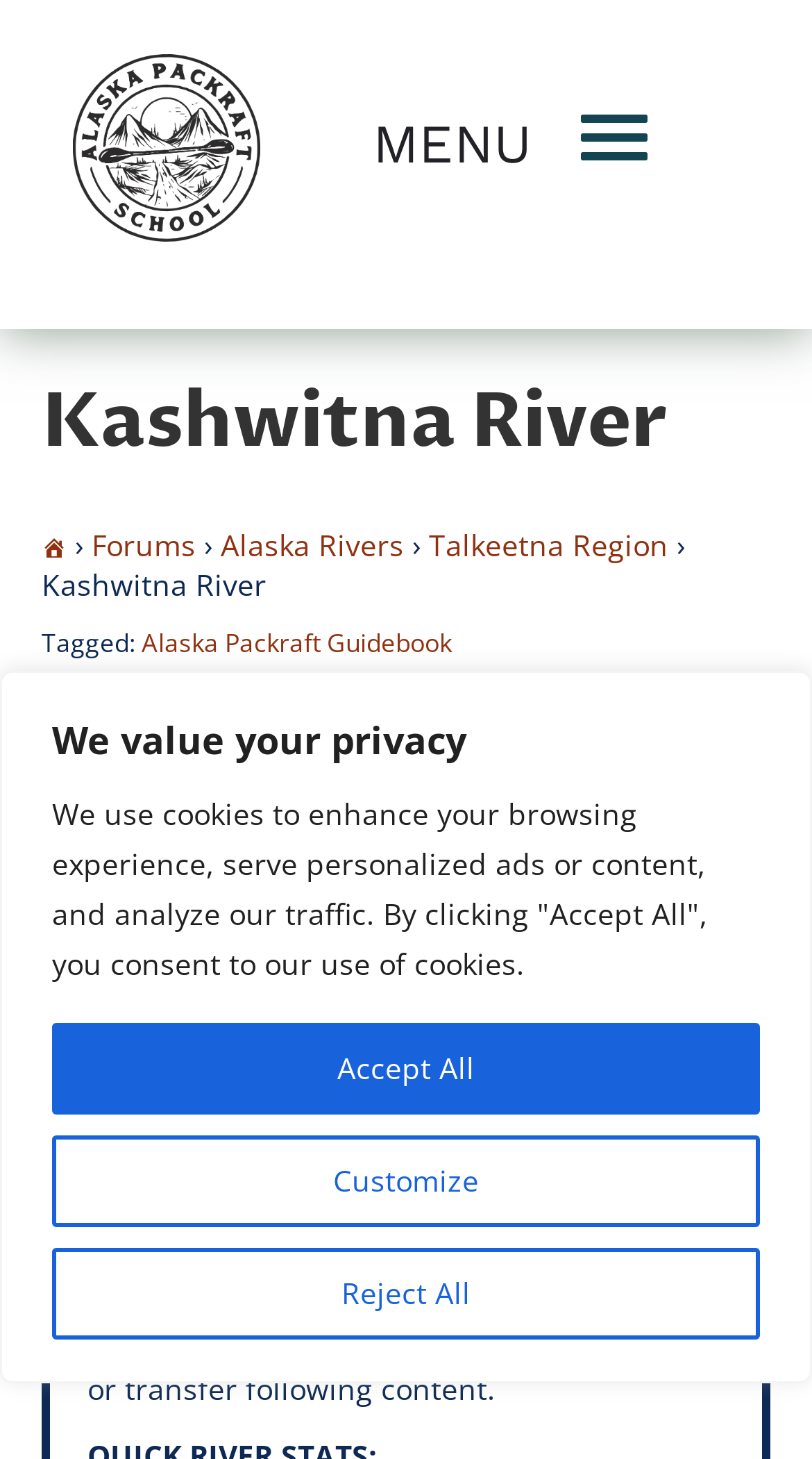Determine the bounding box coordinates of the clickable region to follow the instruction: "Visit Alaska Packraft School".

[0.051, 0.066, 0.359, 0.194]